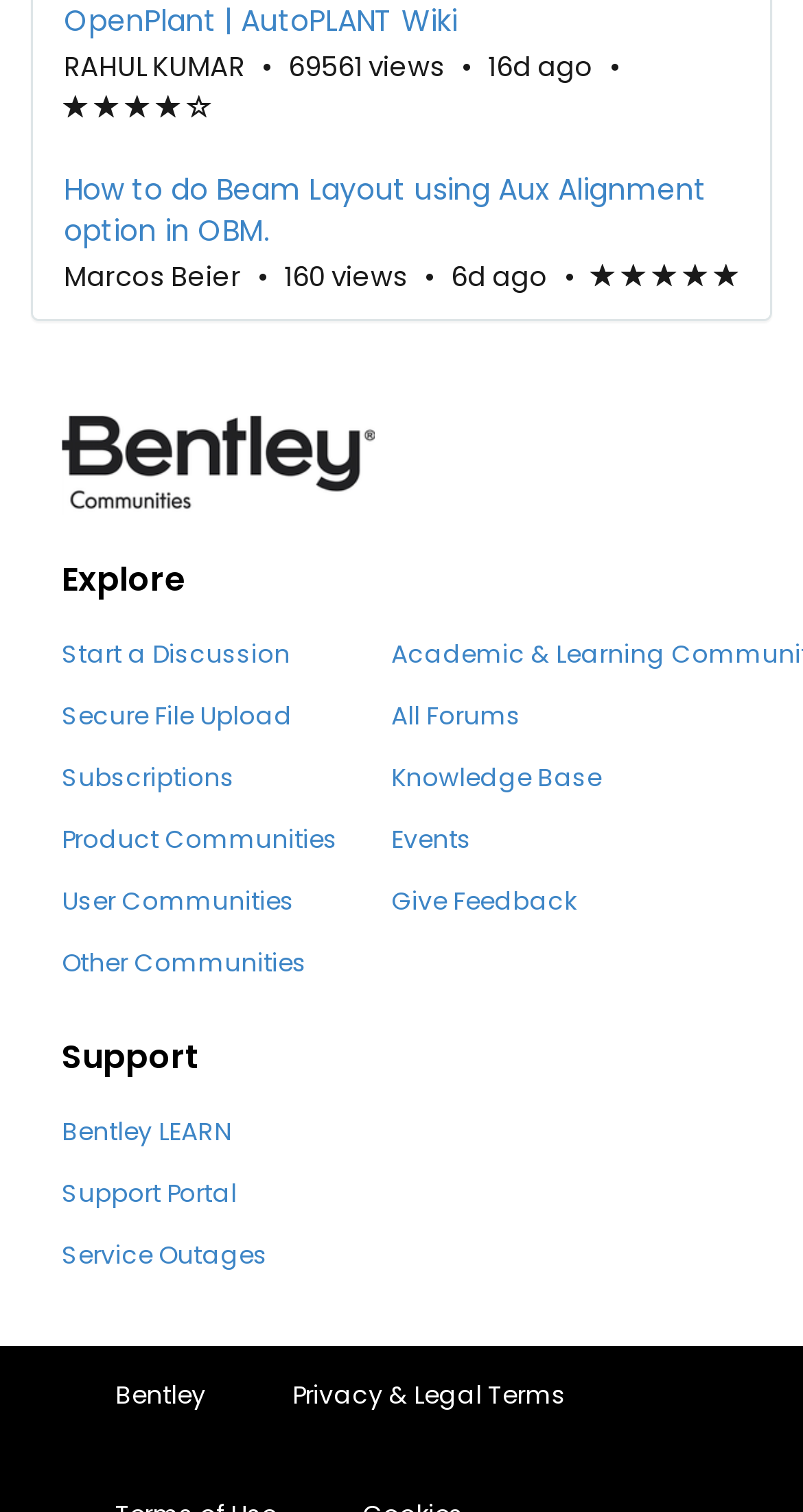Locate and provide the bounding box coordinates for the HTML element that matches this description: "Bentley".

[0.144, 0.911, 0.256, 0.933]